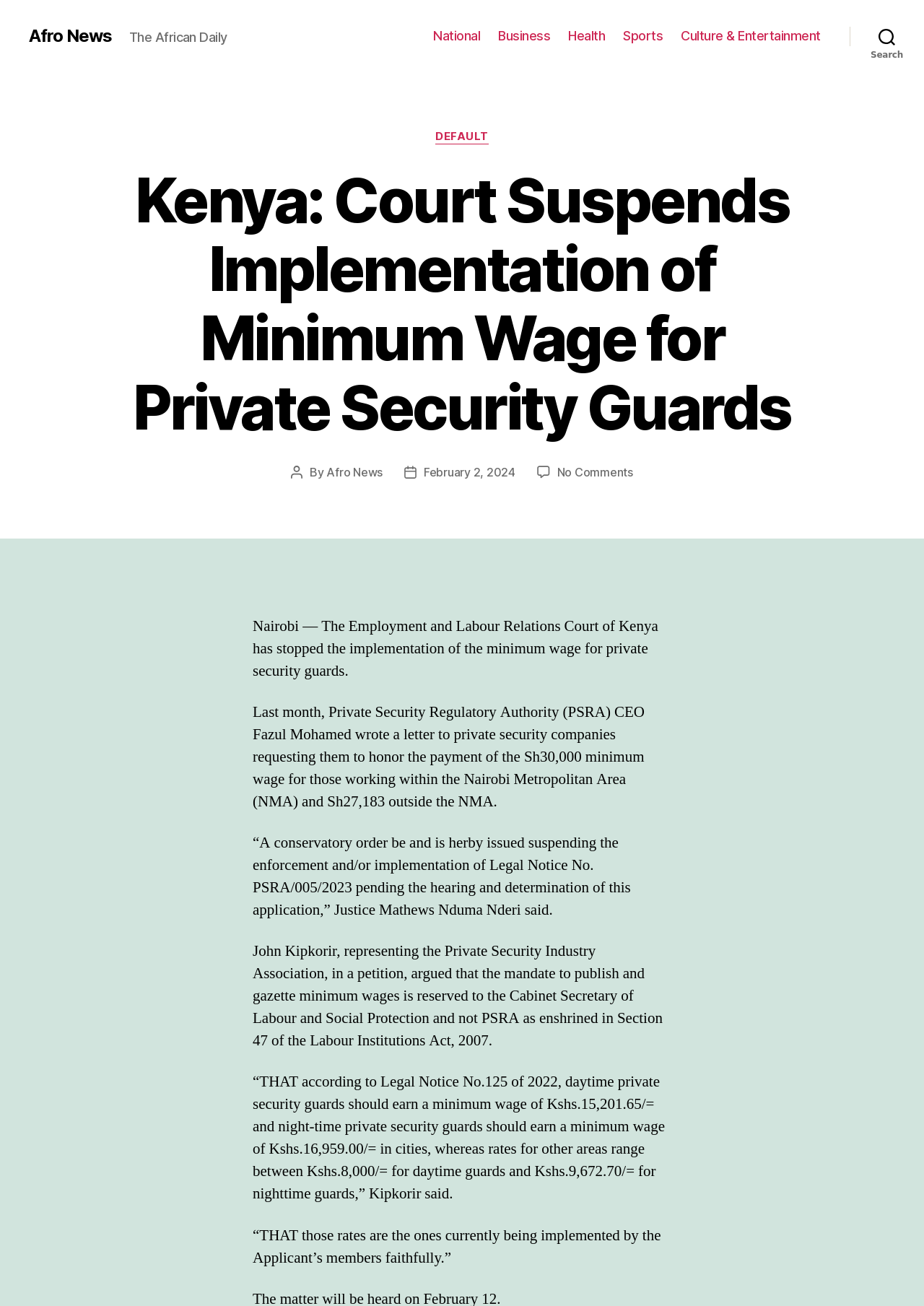Show the bounding box coordinates for the HTML element as described: "About Metroid Prime Speedrunning Wiki".

None